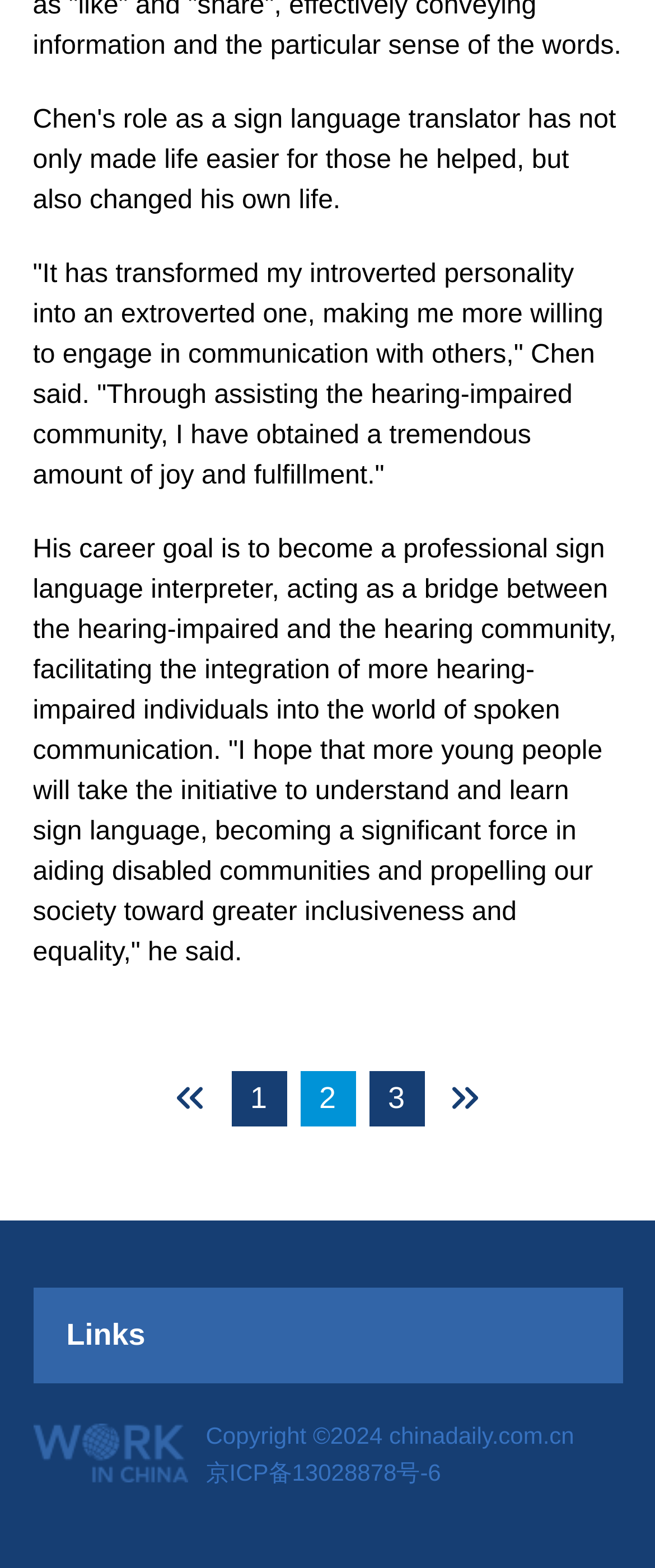Extract the bounding box coordinates for the described element: "3". The coordinates should be represented as four float numbers between 0 and 1: [left, top, right, bottom].

[0.563, 0.683, 0.647, 0.718]